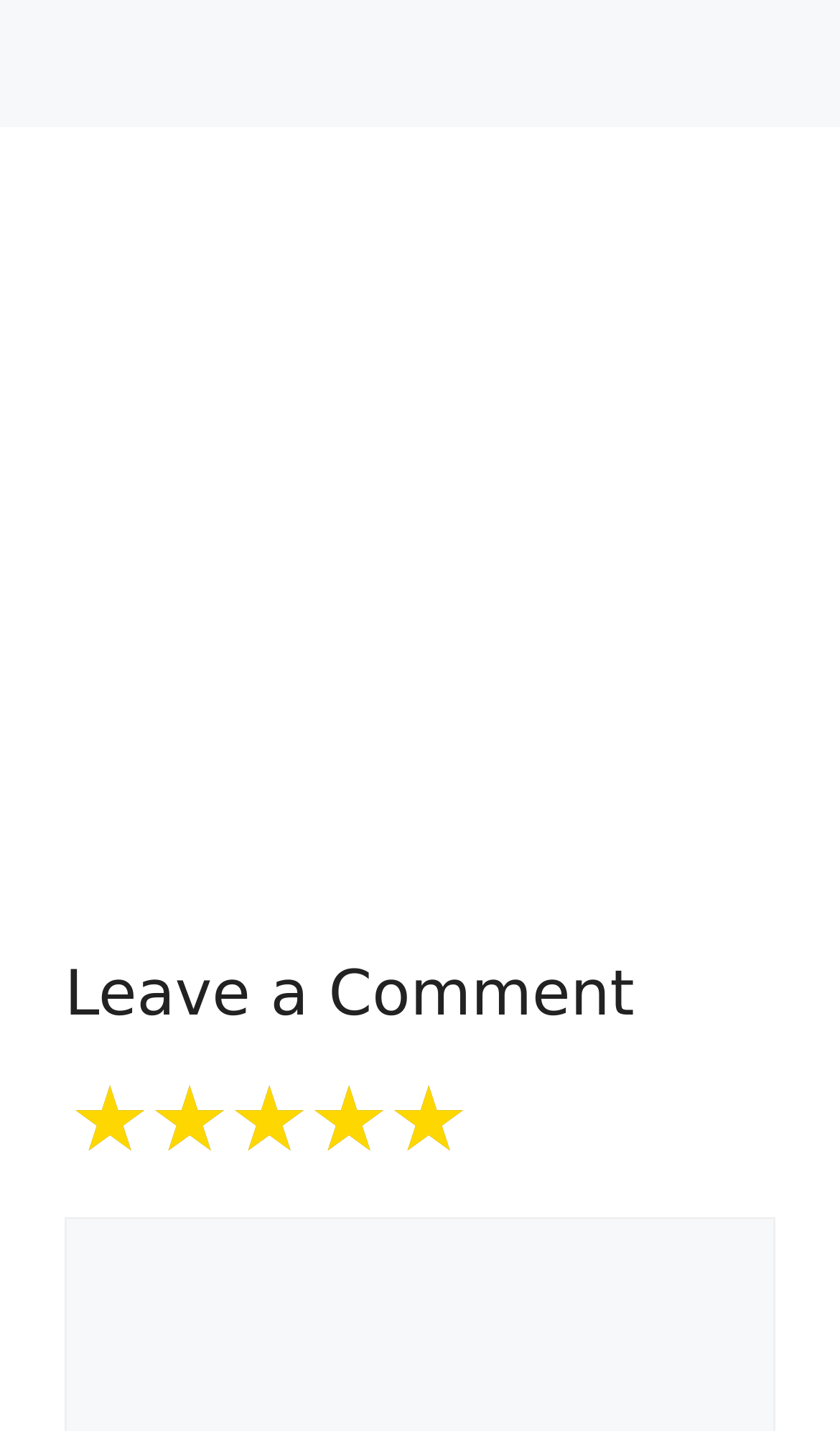What is the position of the 'Comment' static text relative to the images? Look at the image and give a one-word or short phrase answer.

Below the images